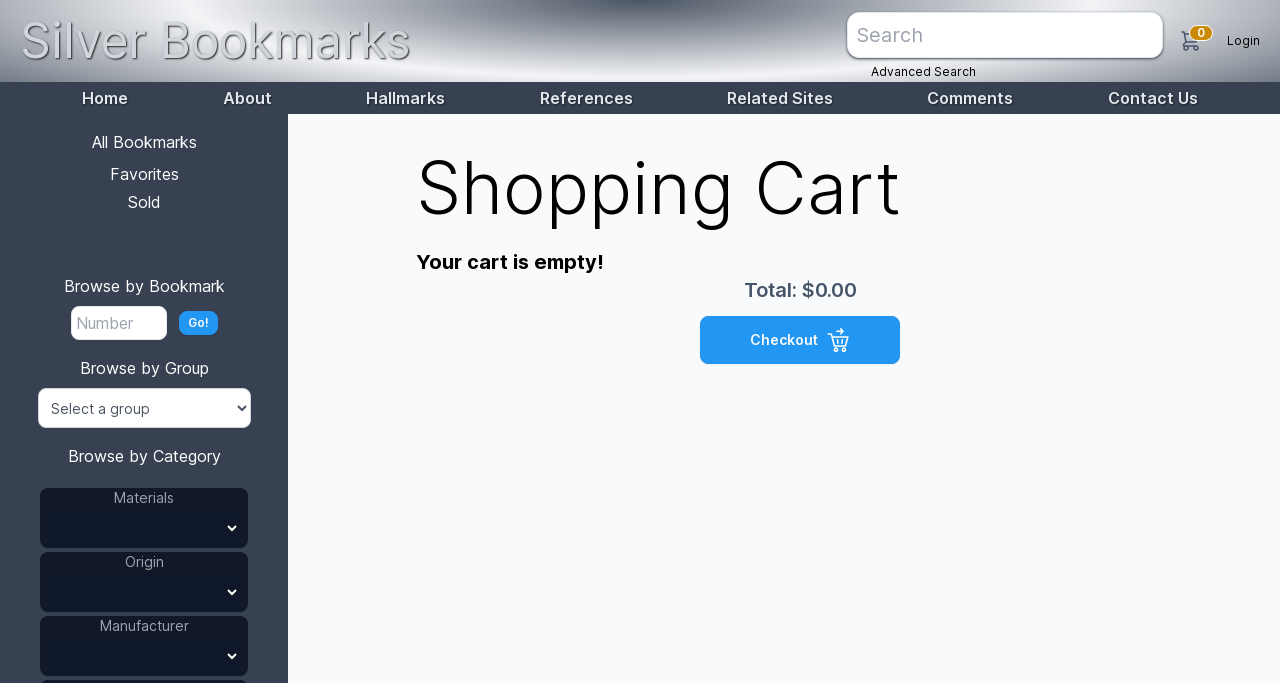Determine the coordinates of the bounding box for the clickable area needed to execute this instruction: "Search for bookmarks".

[0.661, 0.018, 0.909, 0.085]